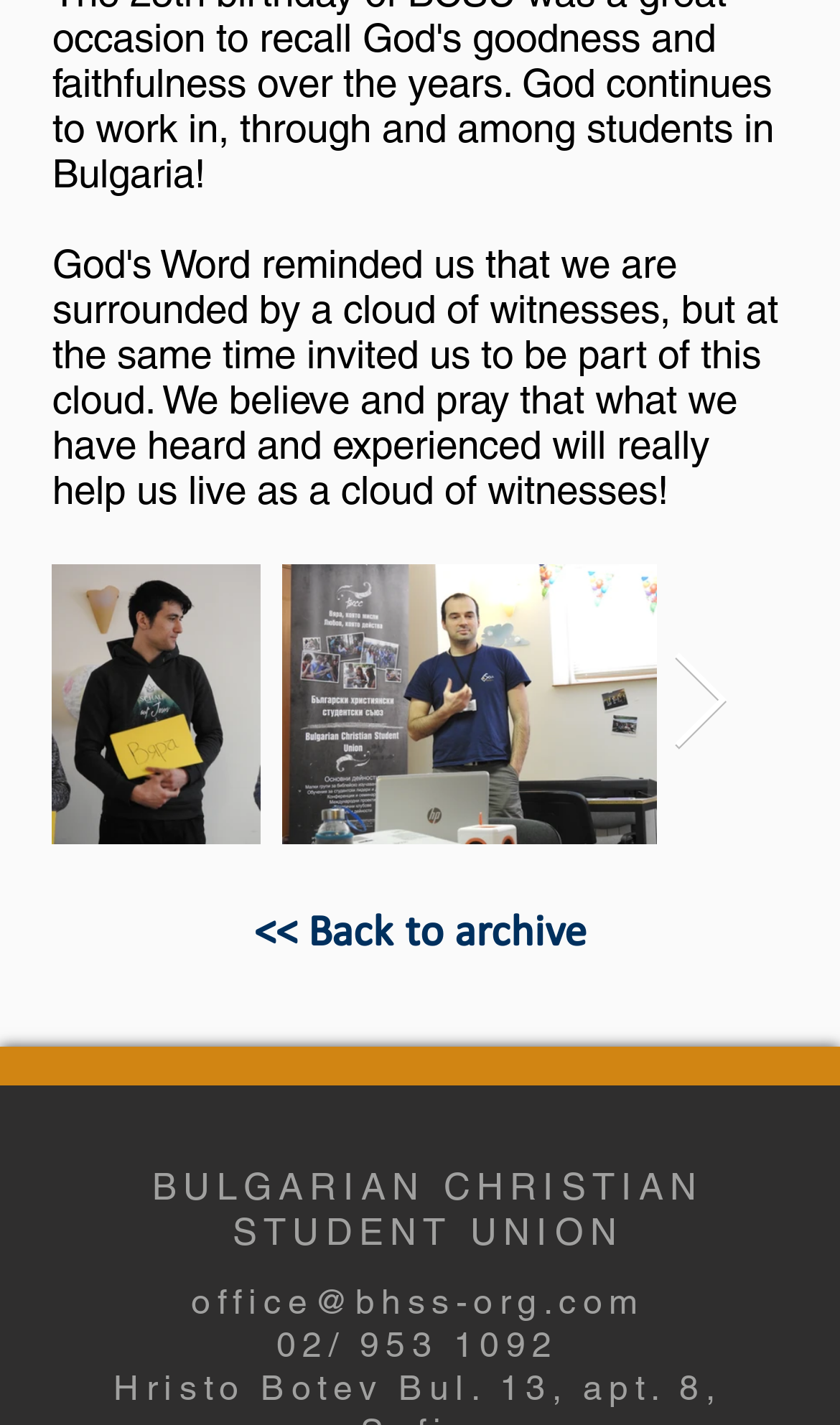Identify the bounding box for the described UI element: "aria-label="Next Item"".

[0.653, 0.106, 0.712, 0.165]